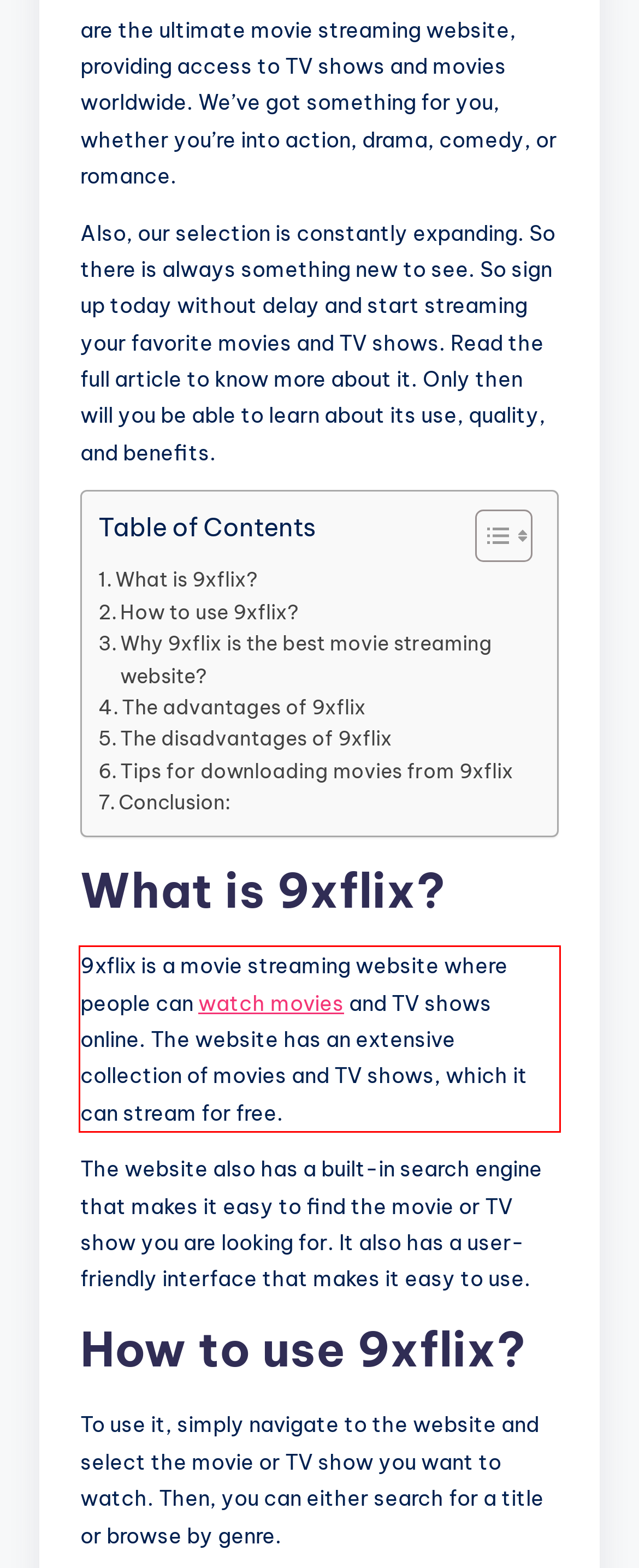Please perform OCR on the text within the red rectangle in the webpage screenshot and return the text content.

9xflix is a movie streaming website where people can watch movies and TV shows online. The website has an extensive collection of movies and TV shows, which it can stream for free.